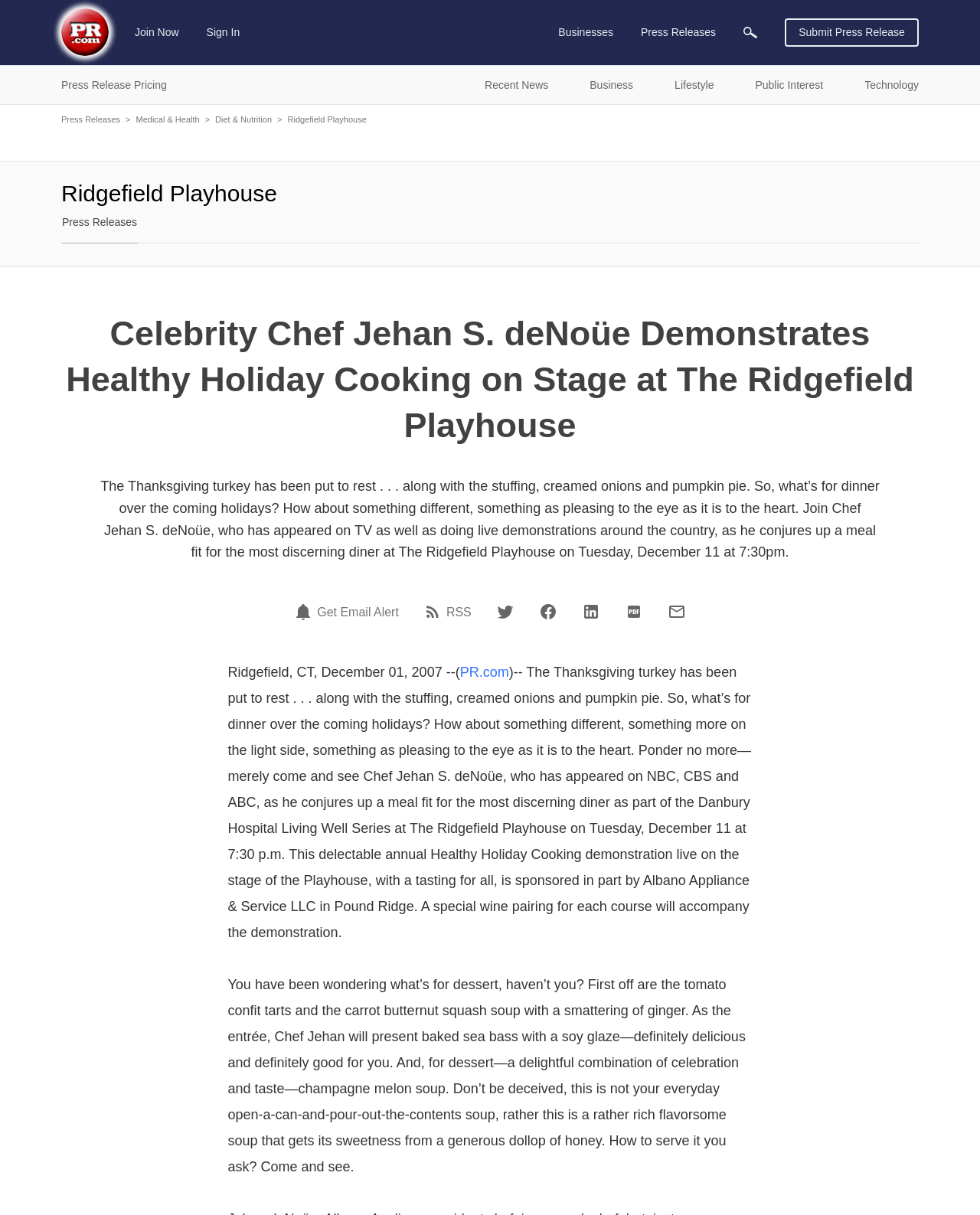Using the details in the image, give a detailed response to the question below:
What is the name of the chef performing the cooking demonstration?

The name of the chef performing the cooking demonstration is Chef Jehan S. deNoüe, which is mentioned in the title of the press release and also in the content of the press release.